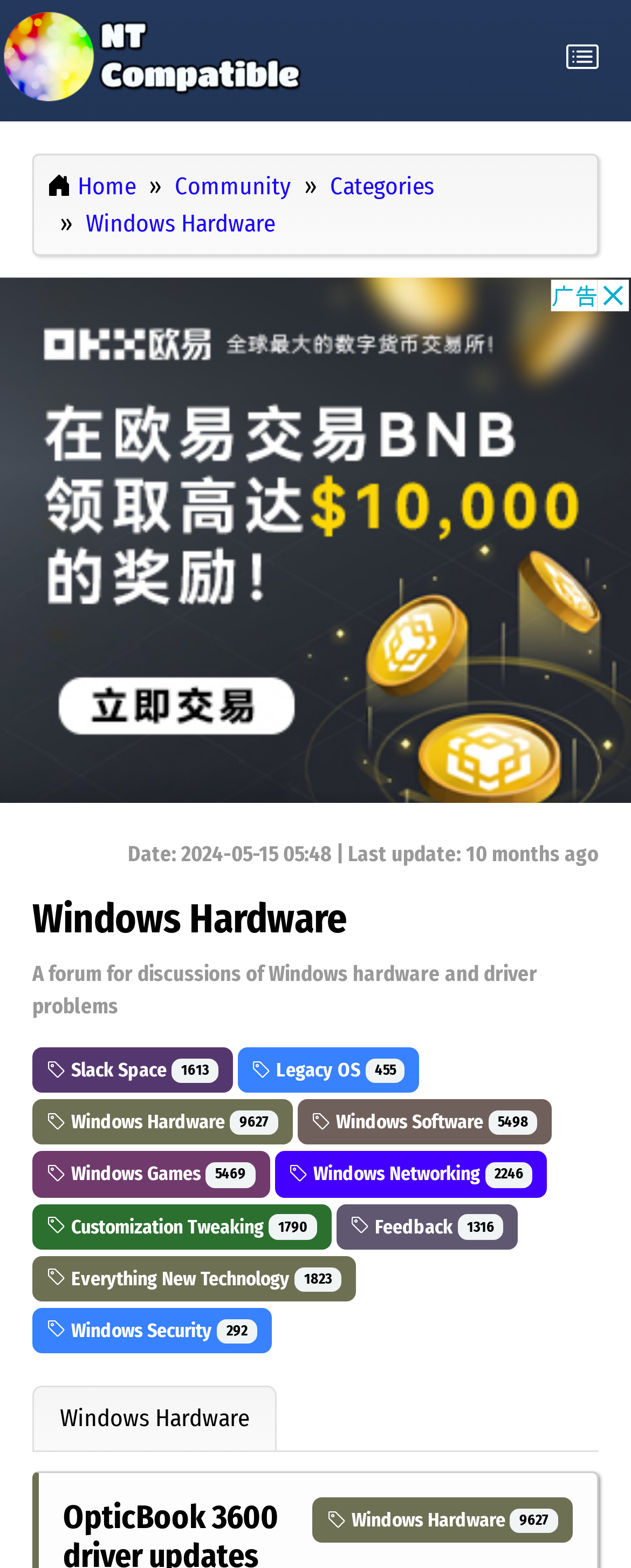Please specify the bounding box coordinates of the element that should be clicked to execute the given instruction: 'View the 'Windows Hardware' forum'. Ensure the coordinates are four float numbers between 0 and 1, expressed as [left, top, right, bottom].

[0.051, 0.884, 0.438, 0.926]